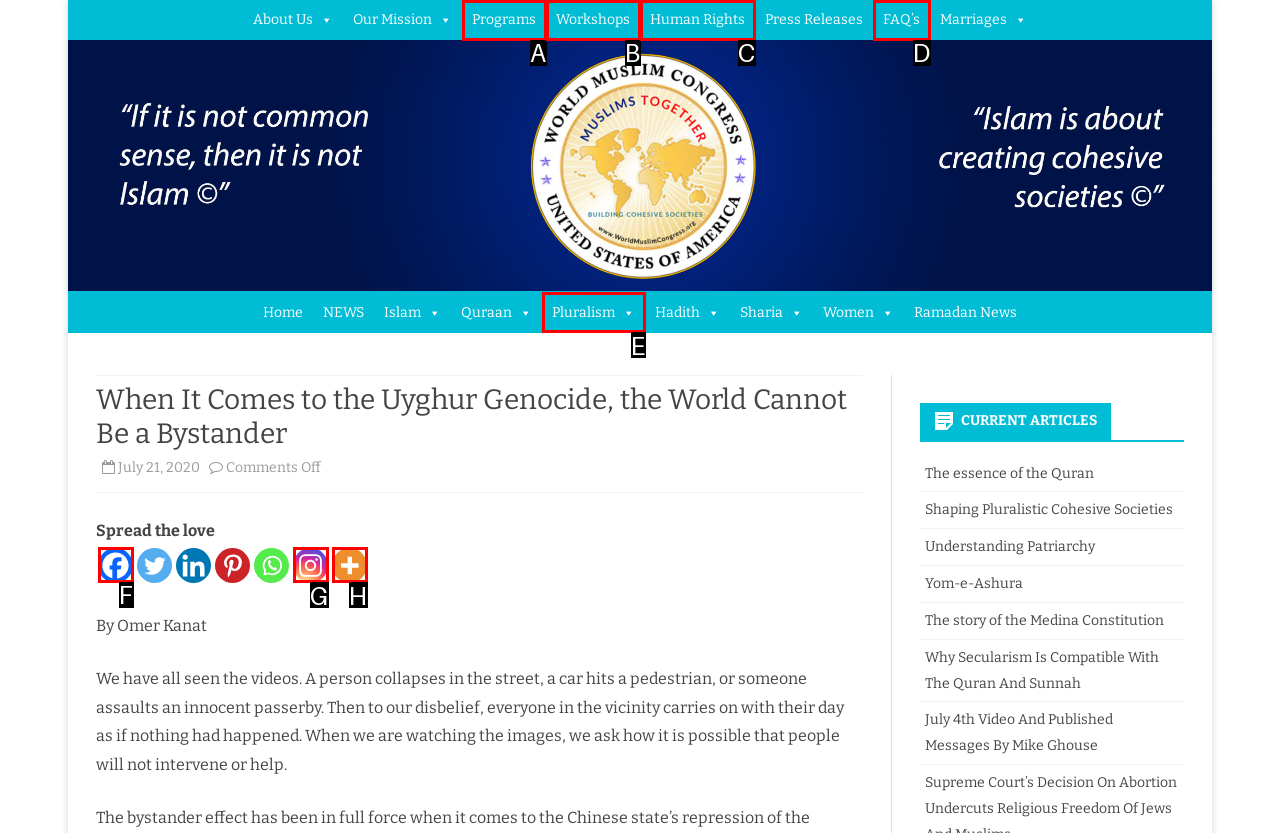For the instruction: Share on Facebook, determine the appropriate UI element to click from the given options. Respond with the letter corresponding to the correct choice.

F